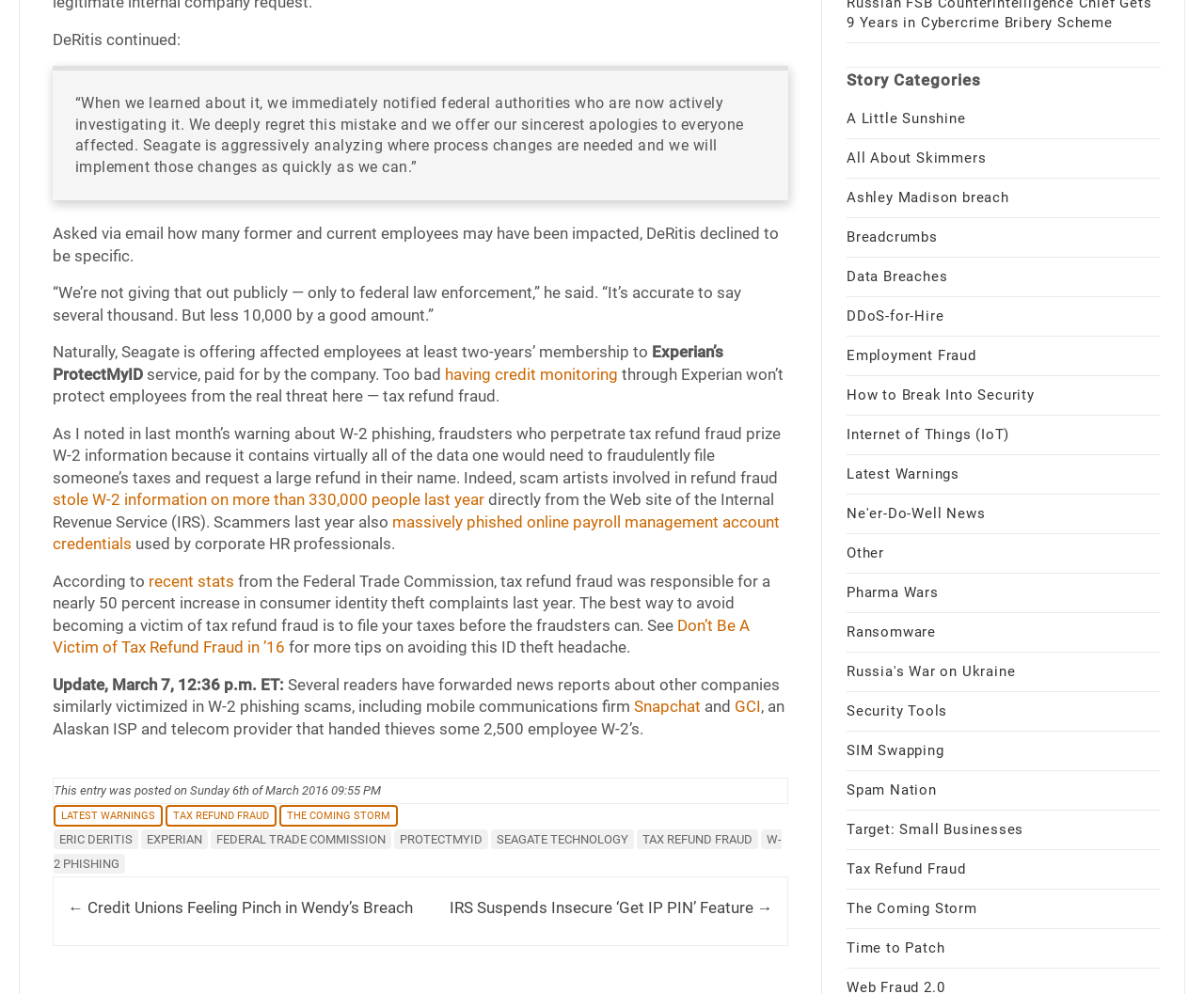Please identify the bounding box coordinates of the element that needs to be clicked to execute the following command: "Click on 'LATEST WARNINGS'". Provide the bounding box using four float numbers between 0 and 1, formatted as [left, top, right, bottom].

[0.044, 0.81, 0.135, 0.832]